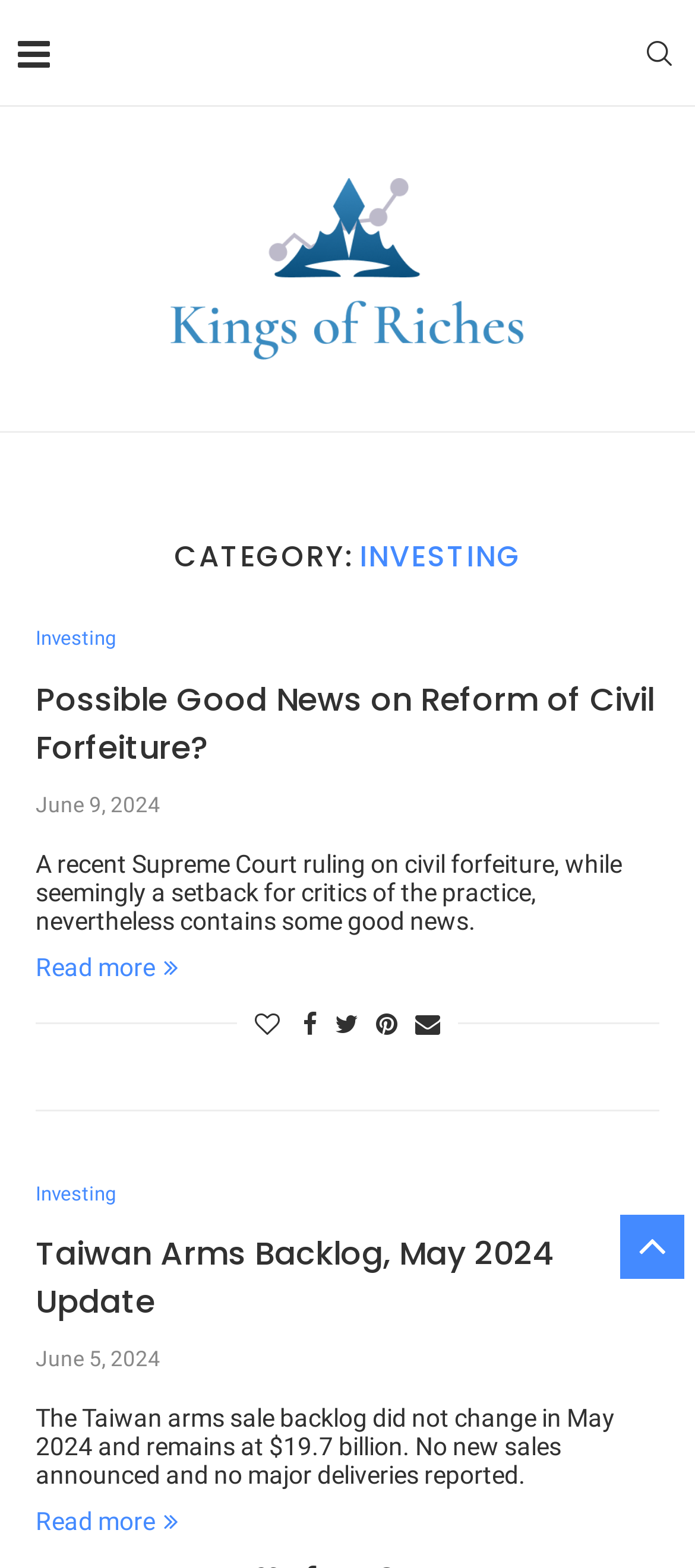Show the bounding box coordinates for the HTML element described as: "Read more".

[0.051, 0.607, 0.256, 0.625]